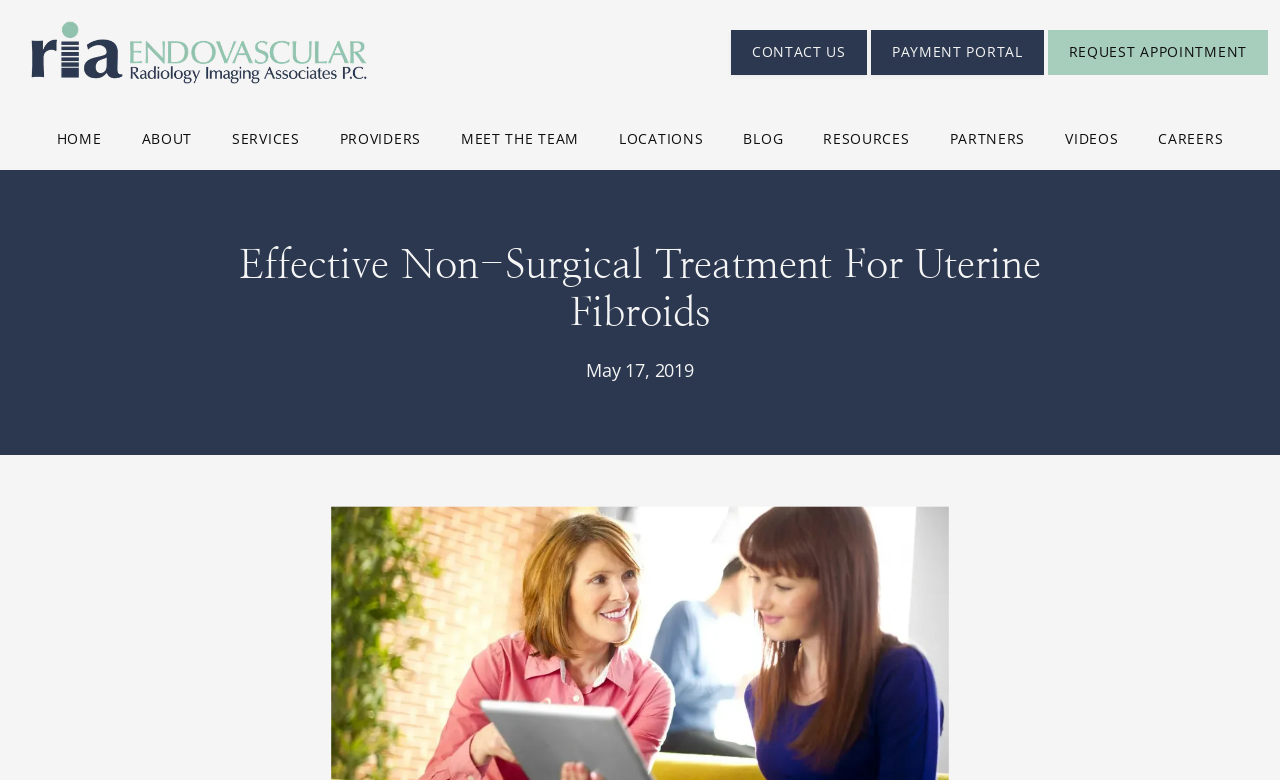What is the logo of the website?
Look at the image and answer the question using a single word or phrase.

RIA Endovascular